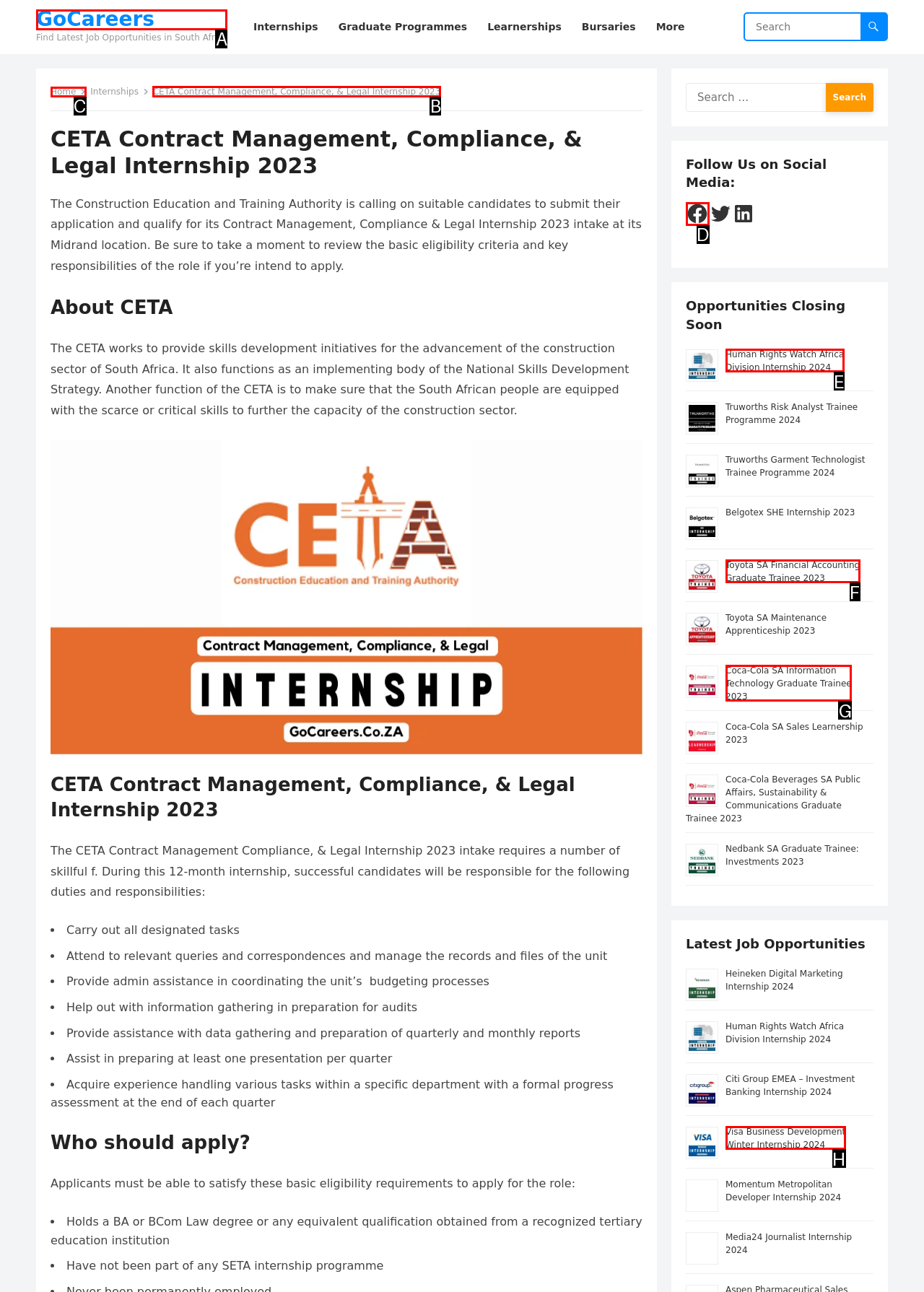Tell me which UI element to click to fulfill the given task: Apply for CETA Contract Management, Compliance, & Legal Internship 2023. Respond with the letter of the correct option directly.

B